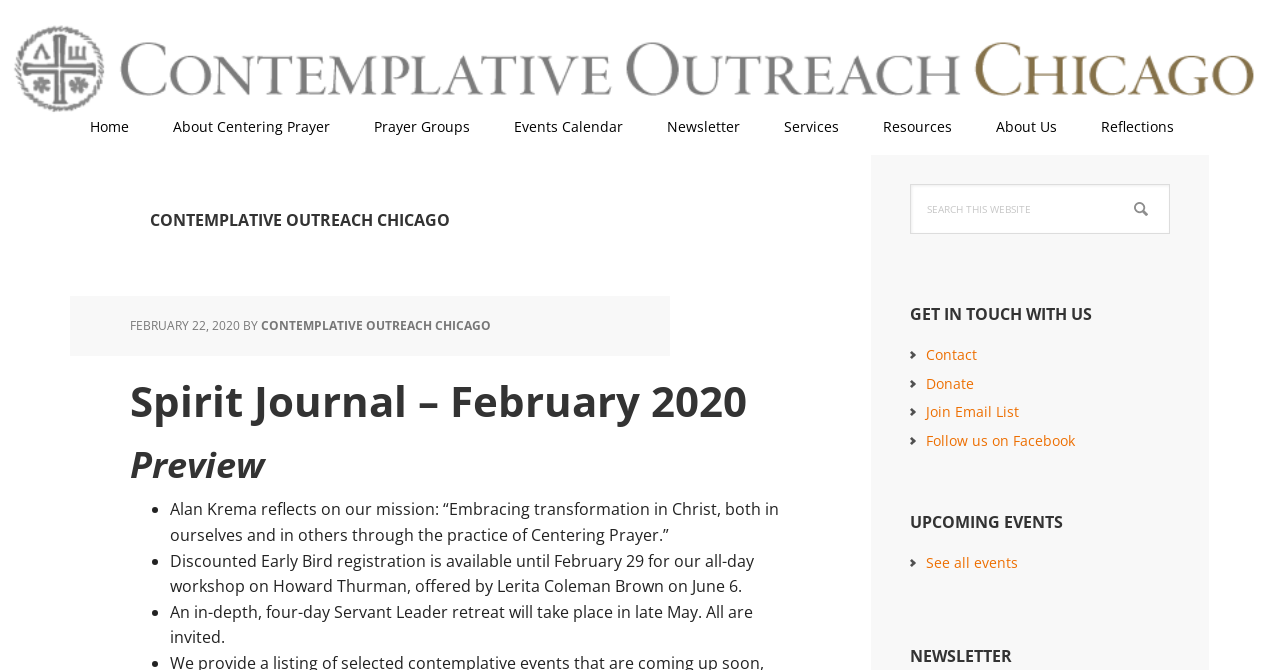Carefully observe the image and respond to the question with a detailed answer:
What is the name of the author of the reflection?

I found the answer by looking at the static text element with the text 'Alan Krema reflects on our mission: “Embracing transformation in Christ, both in ourselves and in others through the practice of Centering Prayer.”', indicating that Alan Krema is the author of the reflection.